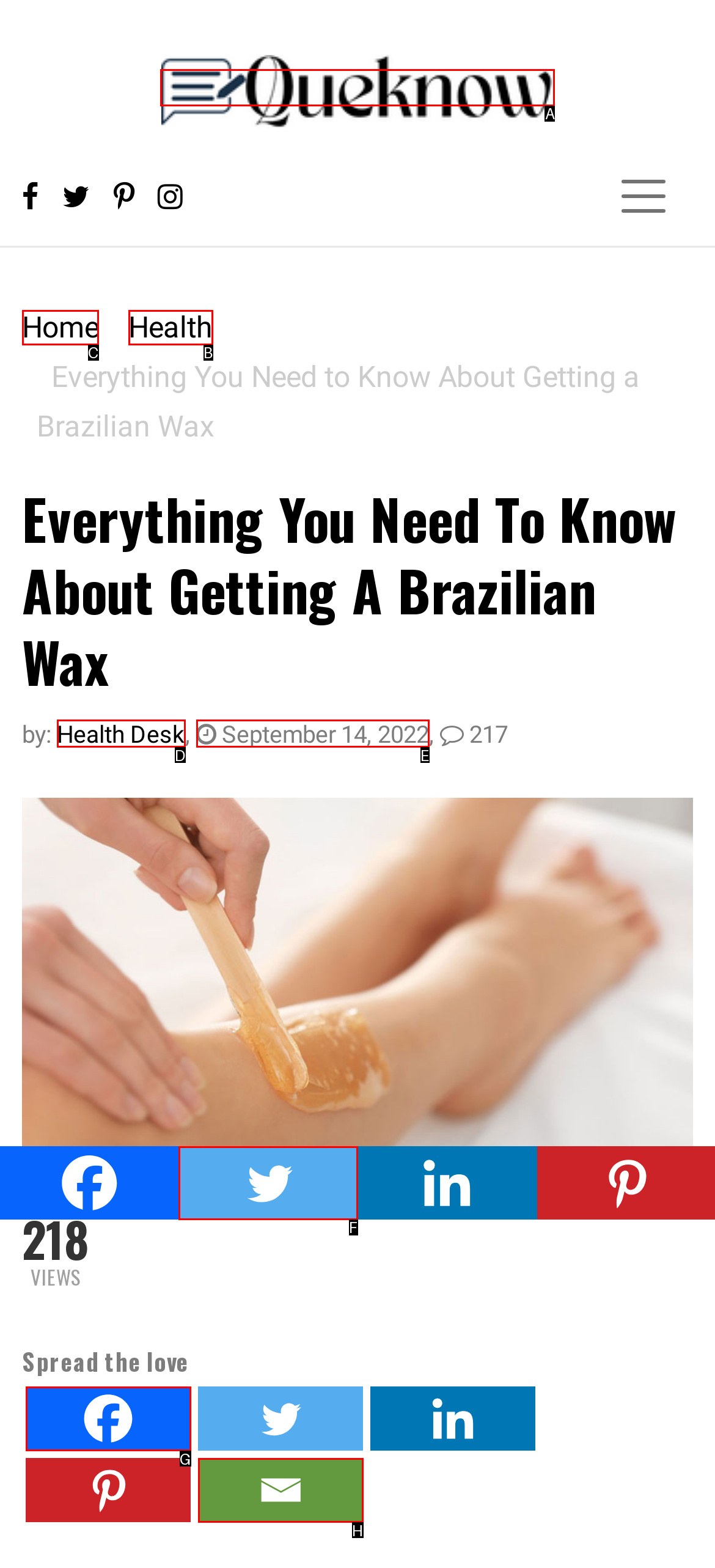For the instruction: Go to Home, which HTML element should be clicked?
Respond with the letter of the appropriate option from the choices given.

C